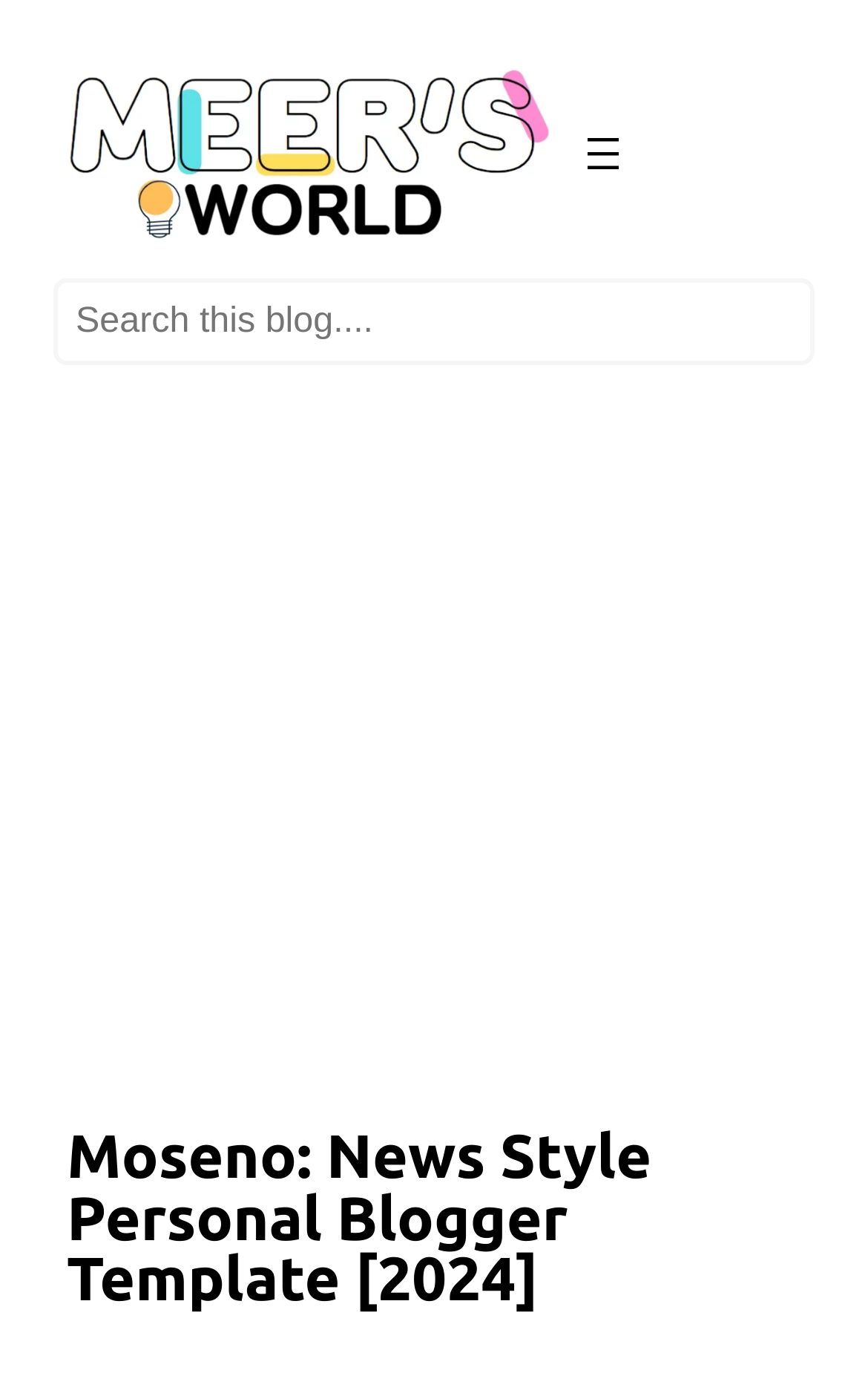Please answer the following question using a single word or phrase: 
What is the purpose of the search box?

To search the website